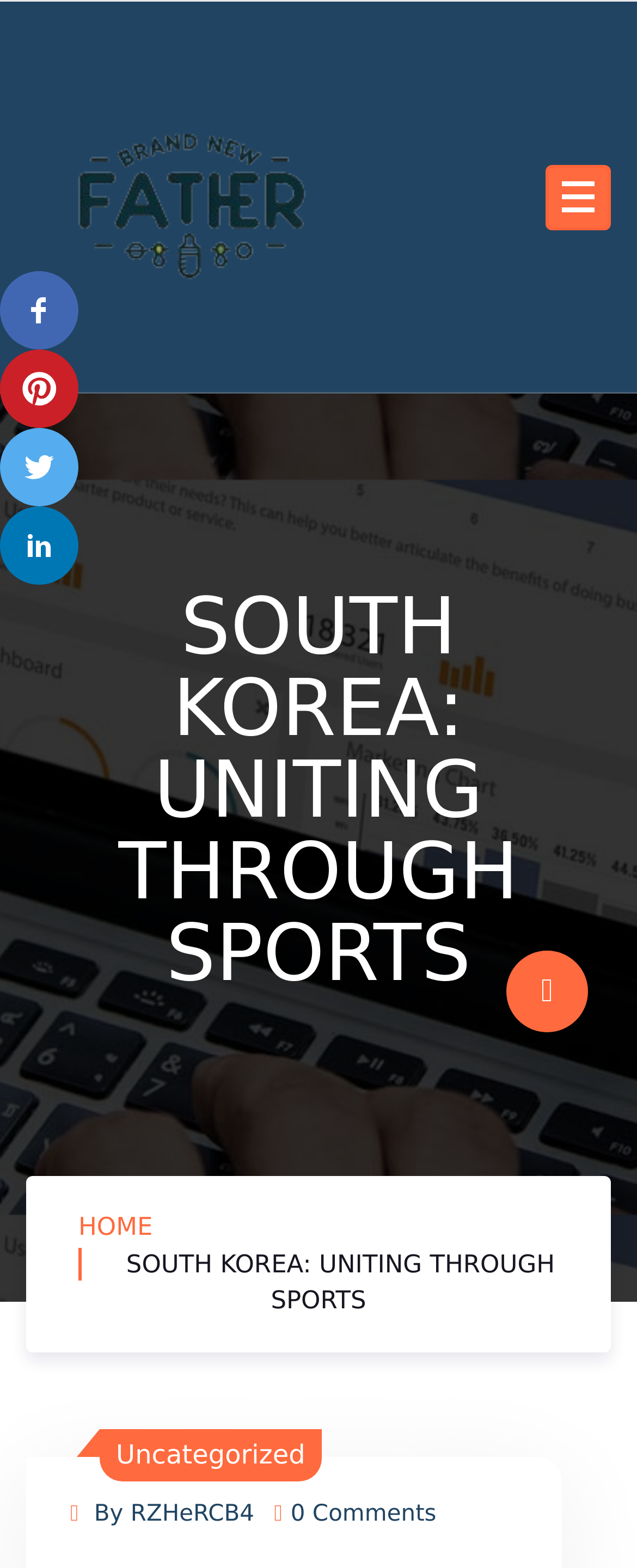Could you highlight the region that needs to be clicked to execute the instruction: "Click on the 'Uncategorized' link"?

[0.182, 0.917, 0.479, 0.937]